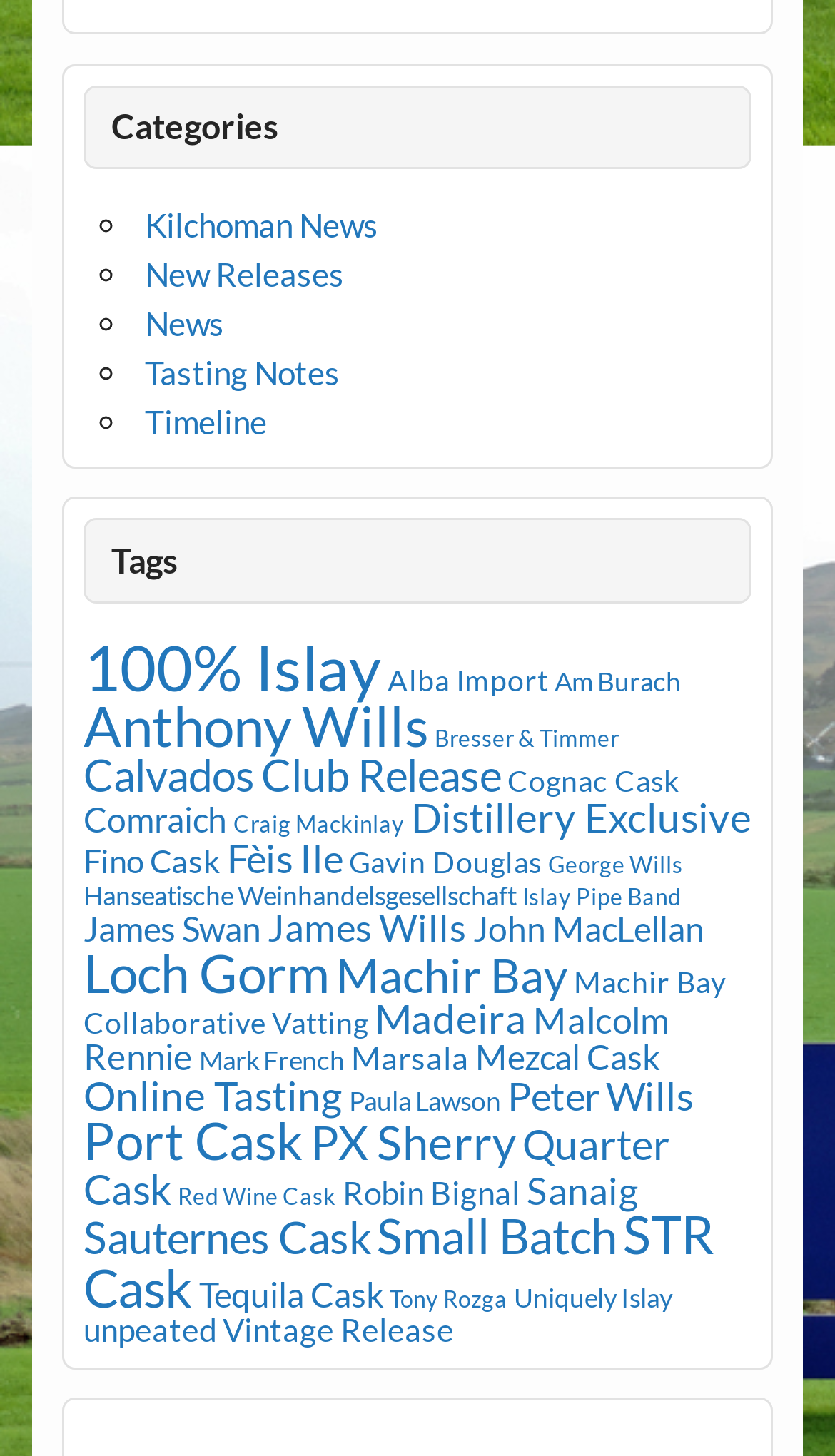Could you indicate the bounding box coordinates of the region to click in order to complete this instruction: "Explore Loch Gorm".

[0.1, 0.646, 0.395, 0.689]